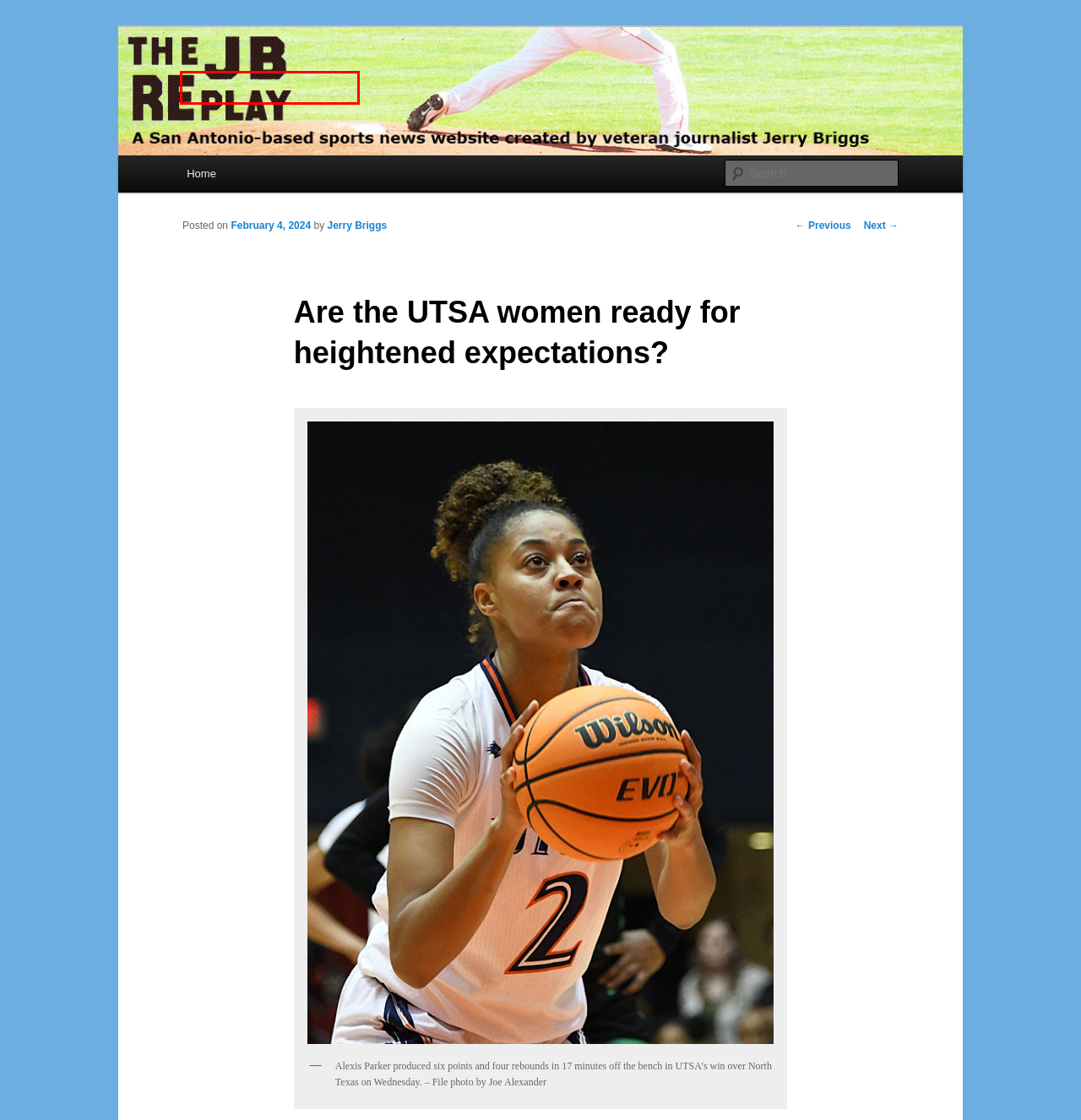You have a screenshot of a webpage with a red bounding box highlighting a UI element. Your task is to select the best webpage description that corresponds to the new webpage after clicking the element. Here are the descriptions:
A. College basketball | The JB Replay
B. Jerry Briggs | The JB Replay
C. Alexis Parker | The JB Replay
D. UTSA Roadrunners | The JB Replay
E. Blog Tool, Publishing Platform, and CMS – WordPress.org
F. Mason scores 30 as Rice holds off UTSA down the stretch, 80-76 | The JB Replay
G. Surprising Tulane women sink 13 threes in defeating UTSA, 75-64 | The JB Replay
H. The JB Replay | Jerry Briggs on basketball

H